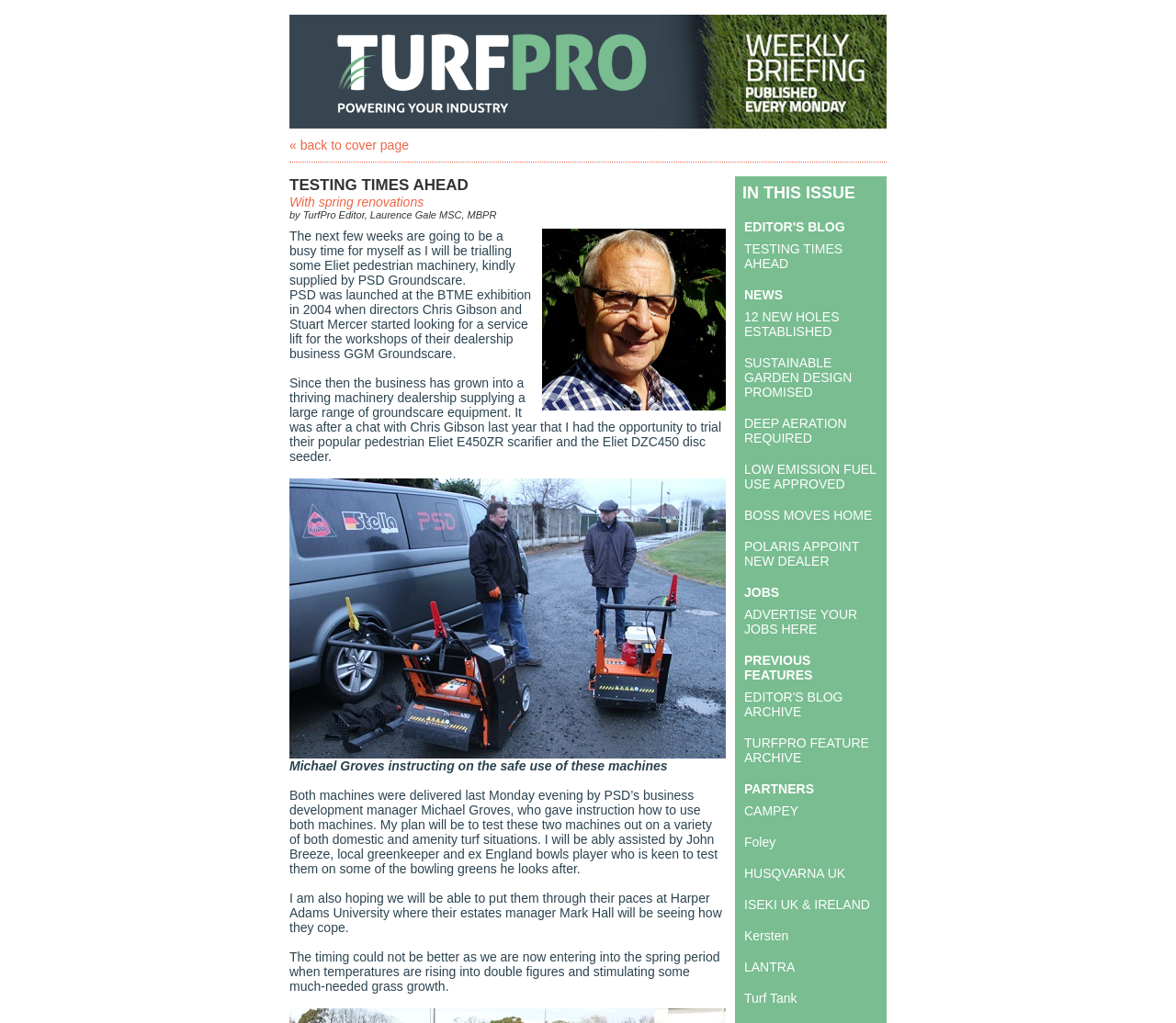Find the bounding box of the UI element described as: "DEEP AERATION REQUIRED". The bounding box coordinates should be given as four float values between 0 and 1, i.e., [left, top, right, bottom].

[0.633, 0.407, 0.72, 0.435]